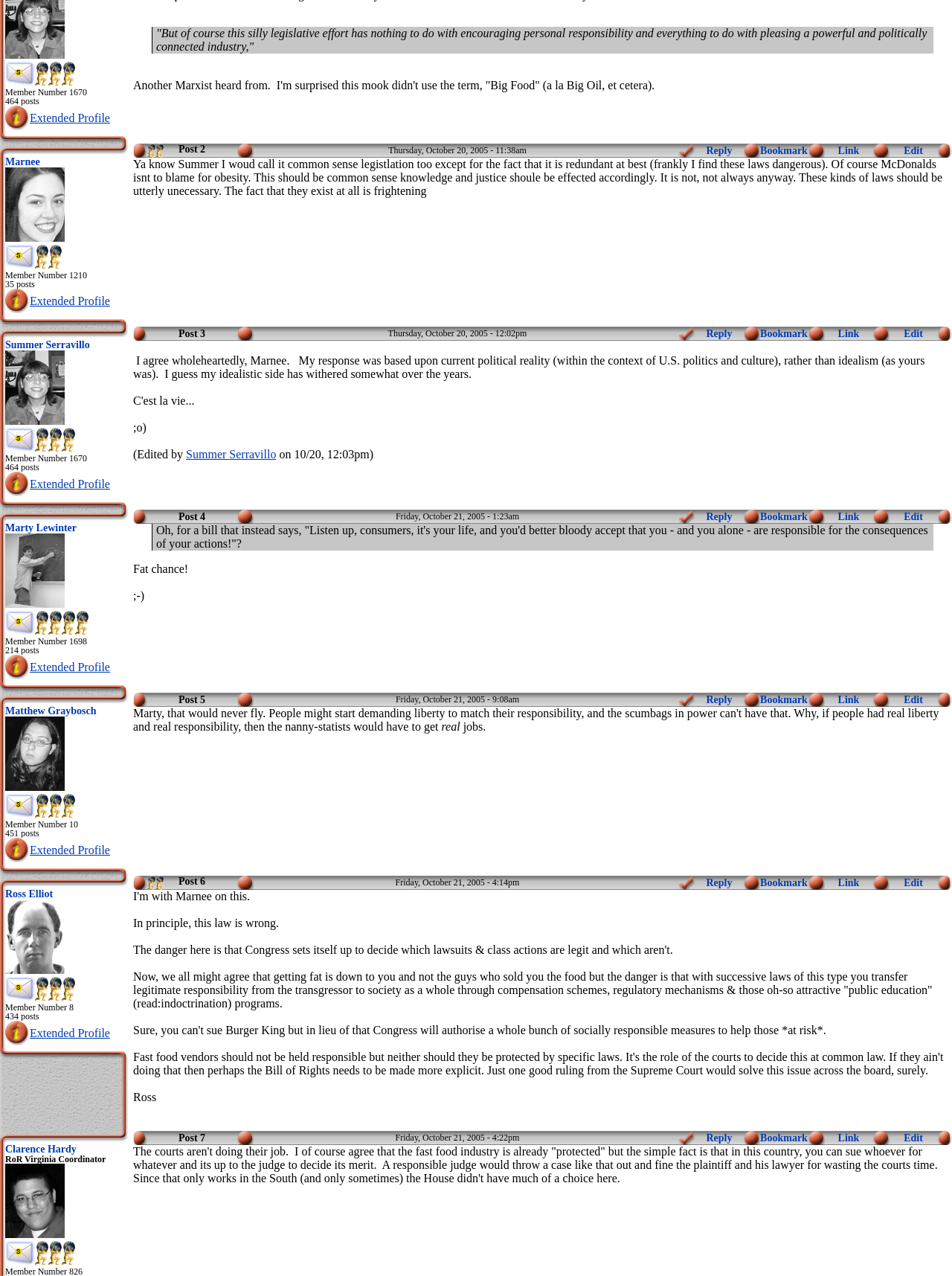Find and provide the bounding box coordinates for the UI element described with: "Softaken NSF to PST Converter".

None